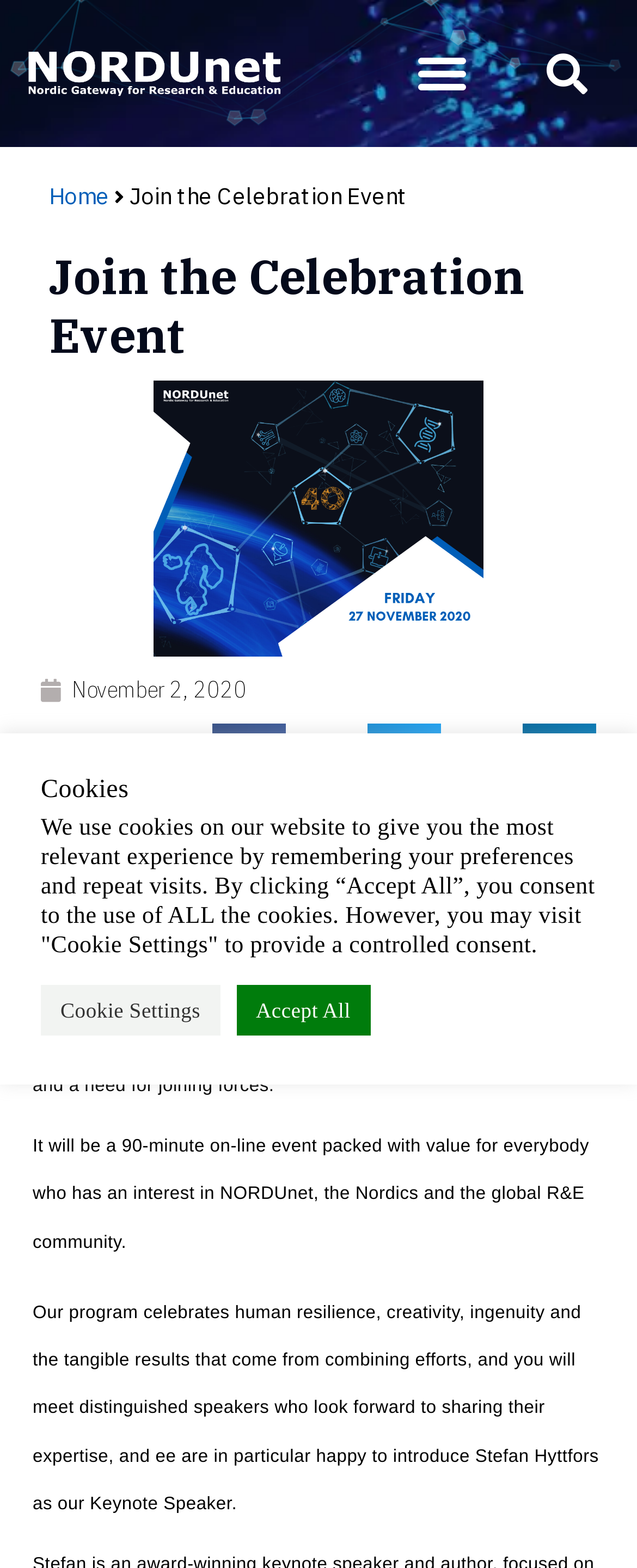Refer to the image and provide an in-depth answer to the question:
What is the role of Stefan Hyttfors in the event?

The webpage states 'we are in particular happy to introduce Stefan Hyttfors as our Keynote Speaker', which implies that Stefan Hyttfors will be the Keynote Speaker at the event.